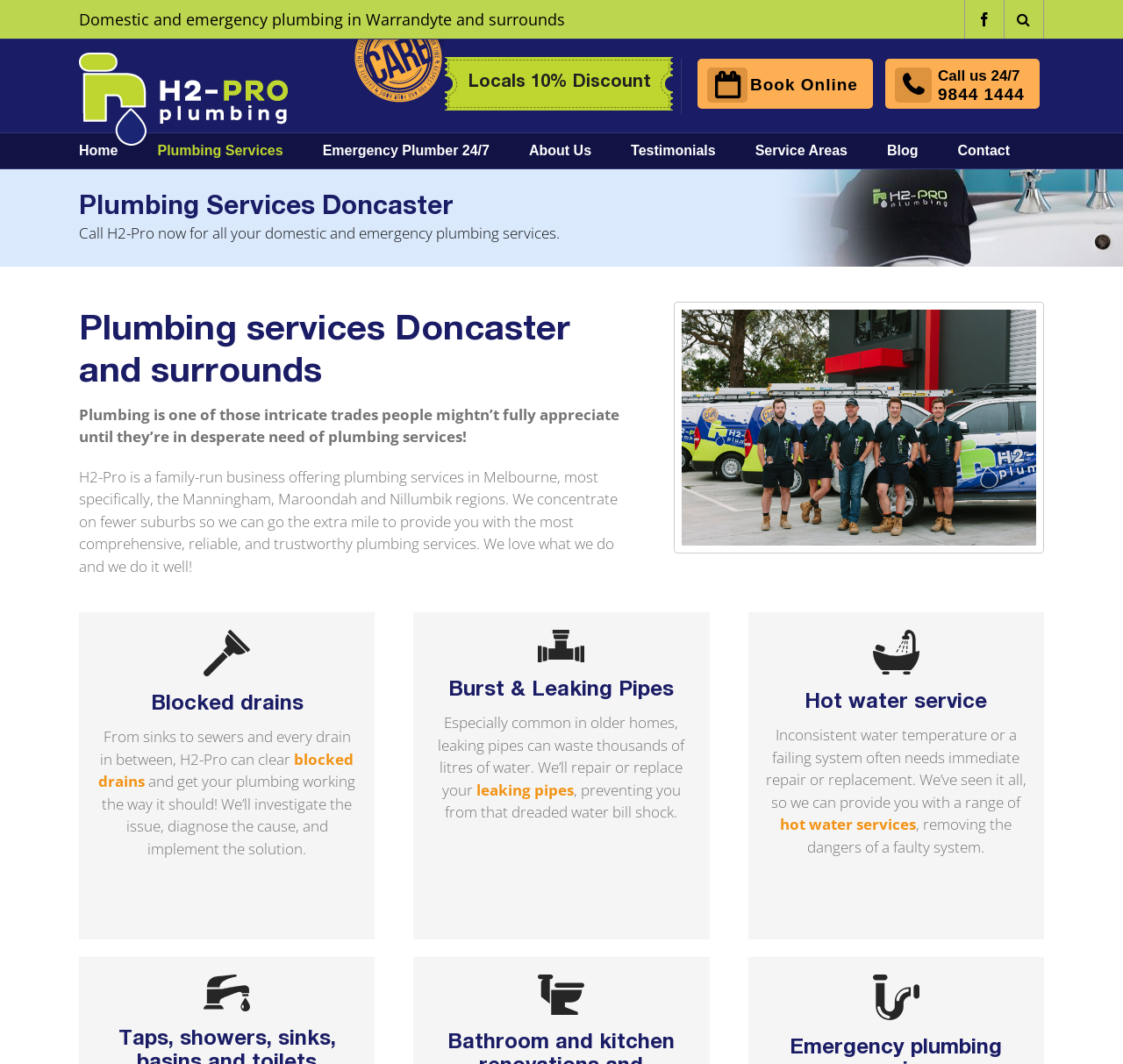Please find the bounding box for the following UI element description. Provide the coordinates in (top-left x, top-left y, bottom-right x, bottom-right y) format, with values between 0 and 1: hot water services

[0.695, 0.765, 0.816, 0.784]